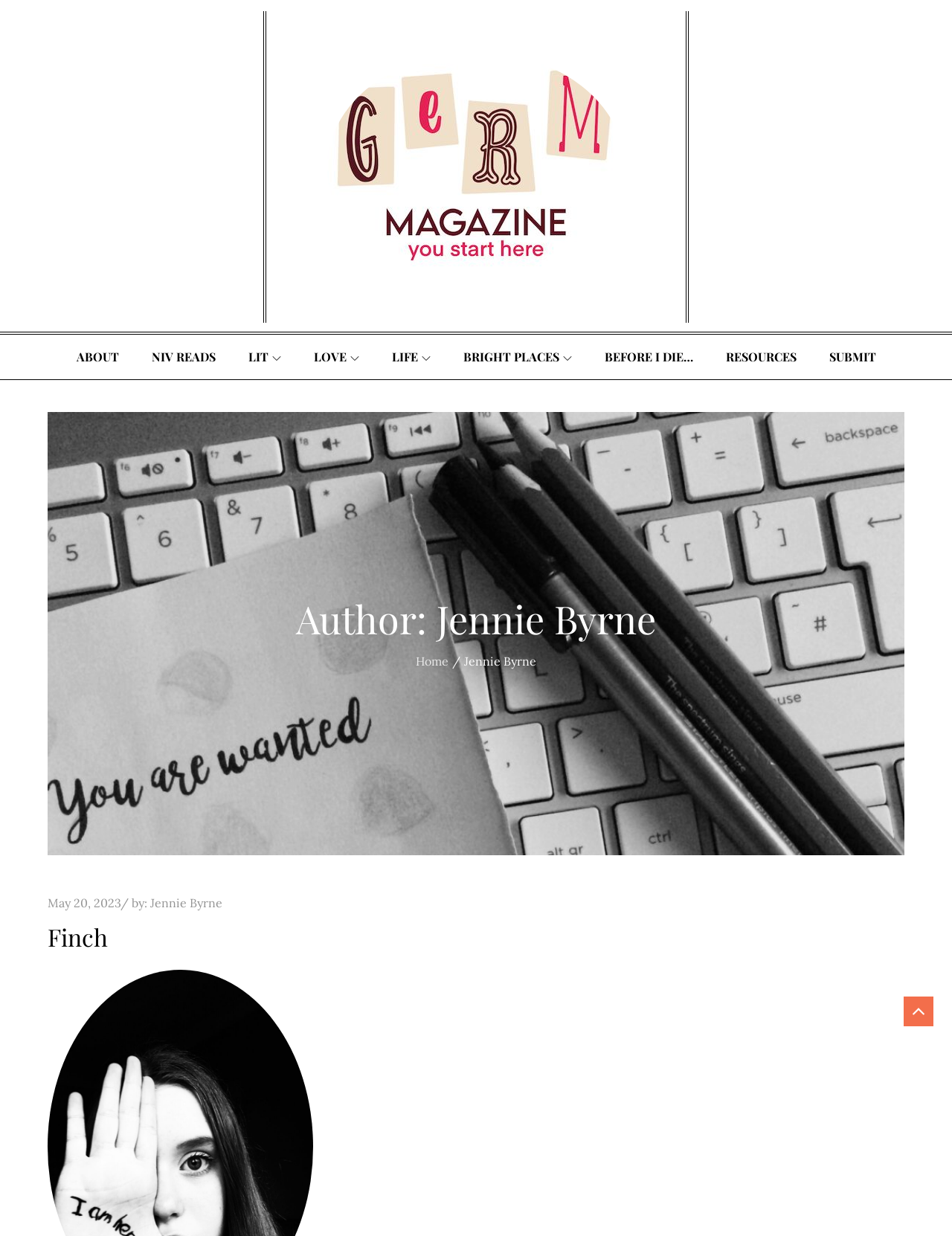Determine the bounding box coordinates of the UI element described by: "Back to the Frontiersman Directory".

None